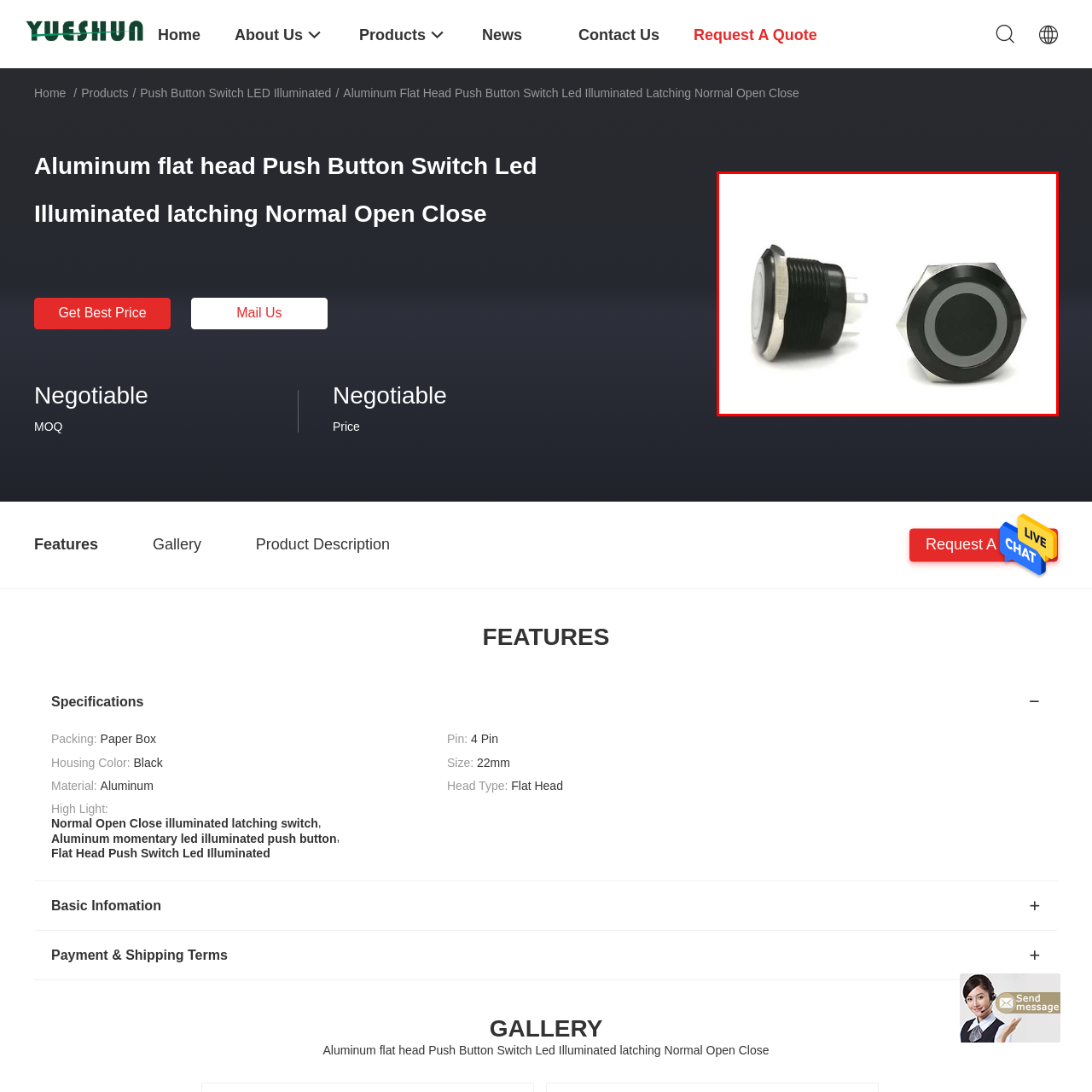Offer a comprehensive narrative for the image inside the red bounding box.

The image features an aluminum flat head push button switch, illuminated by an LED, designed to be both durable and visually striking. This latching switch is highlighted by its sleek black finish and distinctive circular button design, which is surrounded by a metallic border. The image displays the switch from two angles, showcasing both the side profile and the top view that reveals its flat head structure. Ideal for applications requiring a reliable on/off control mechanism, this switch features a normal open configuration, making it especially useful in various electrical projects and devices. Its construction emphasizes functionality and aesthetic appeal, making it a perfect choice for modern electronic designs.